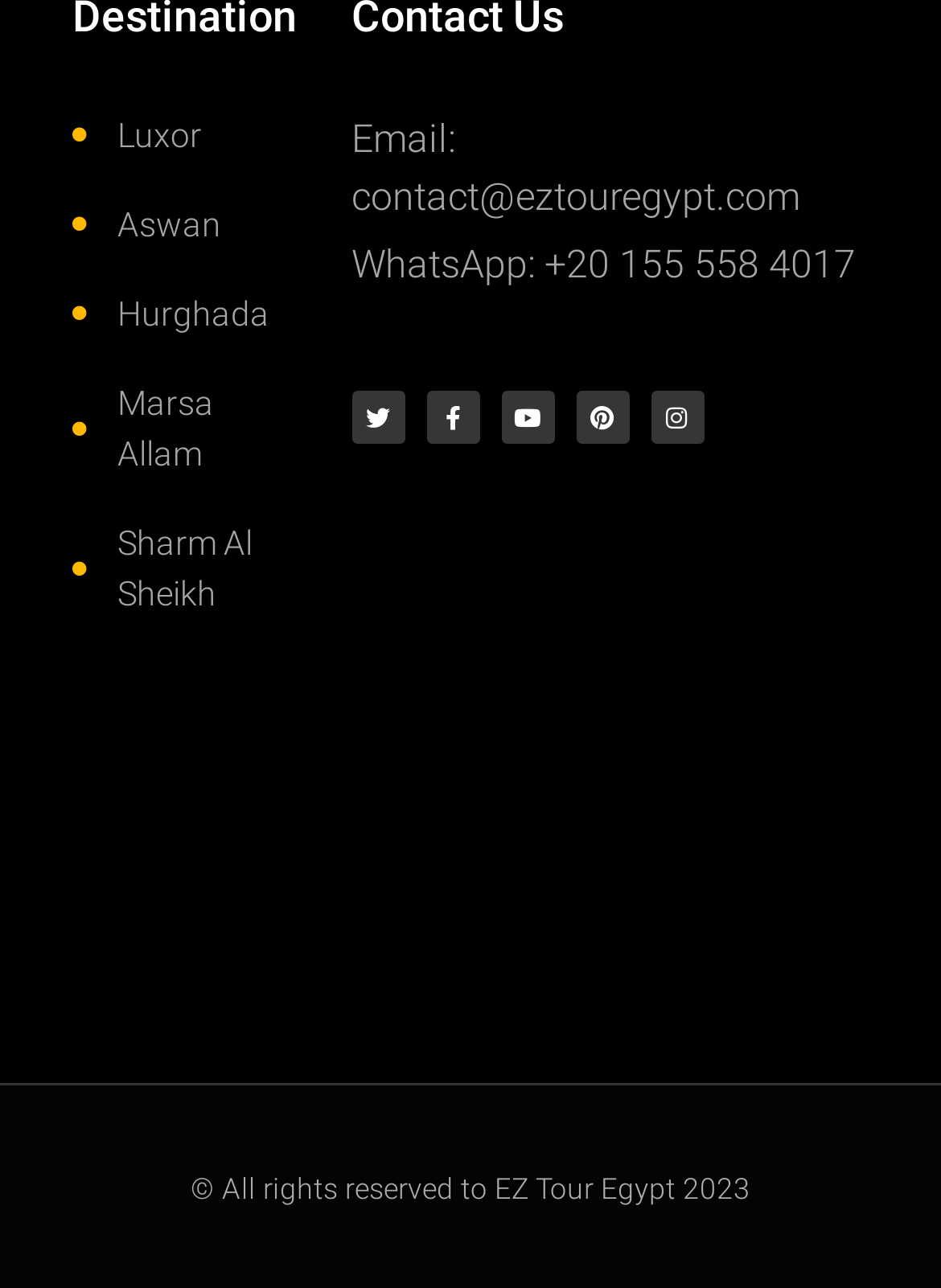Refer to the image and provide a thorough answer to this question:
What social media platforms are available?

By examining the links on the right side of the webpage, I found that there are five social media platforms available, which are Twitter, Facebook, Youtube, Pinterest, and Instagram. These links are represented by their respective icons.